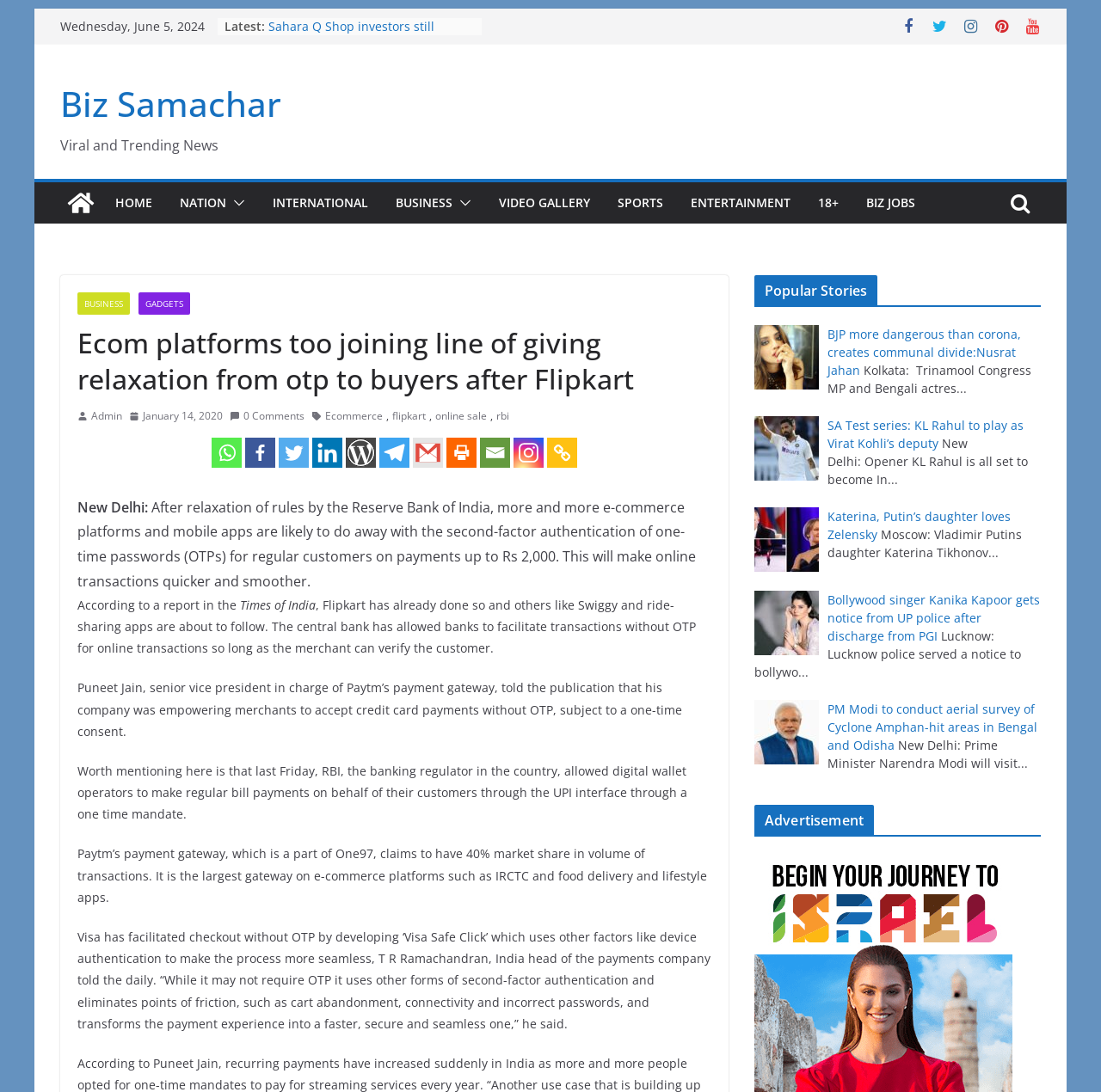Provide your answer in one word or a succinct phrase for the question: 
What is the name of the e-commerce platform mentioned in the article?

Flipkart